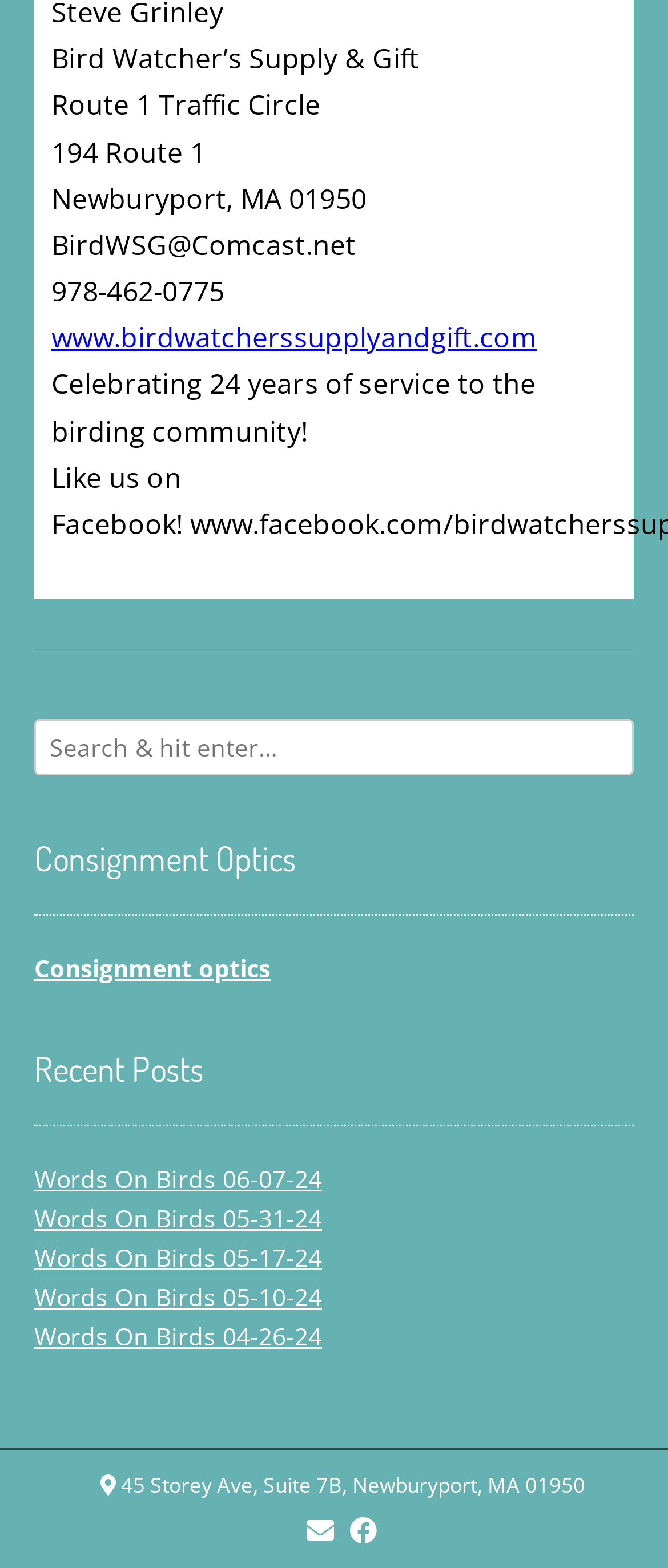Provide the bounding box coordinates for the UI element described in this sentence: "name="s" placeholder="Search & hit enter…"". The coordinates should be four float values between 0 and 1, i.e., [left, top, right, bottom].

[0.051, 0.459, 0.949, 0.495]